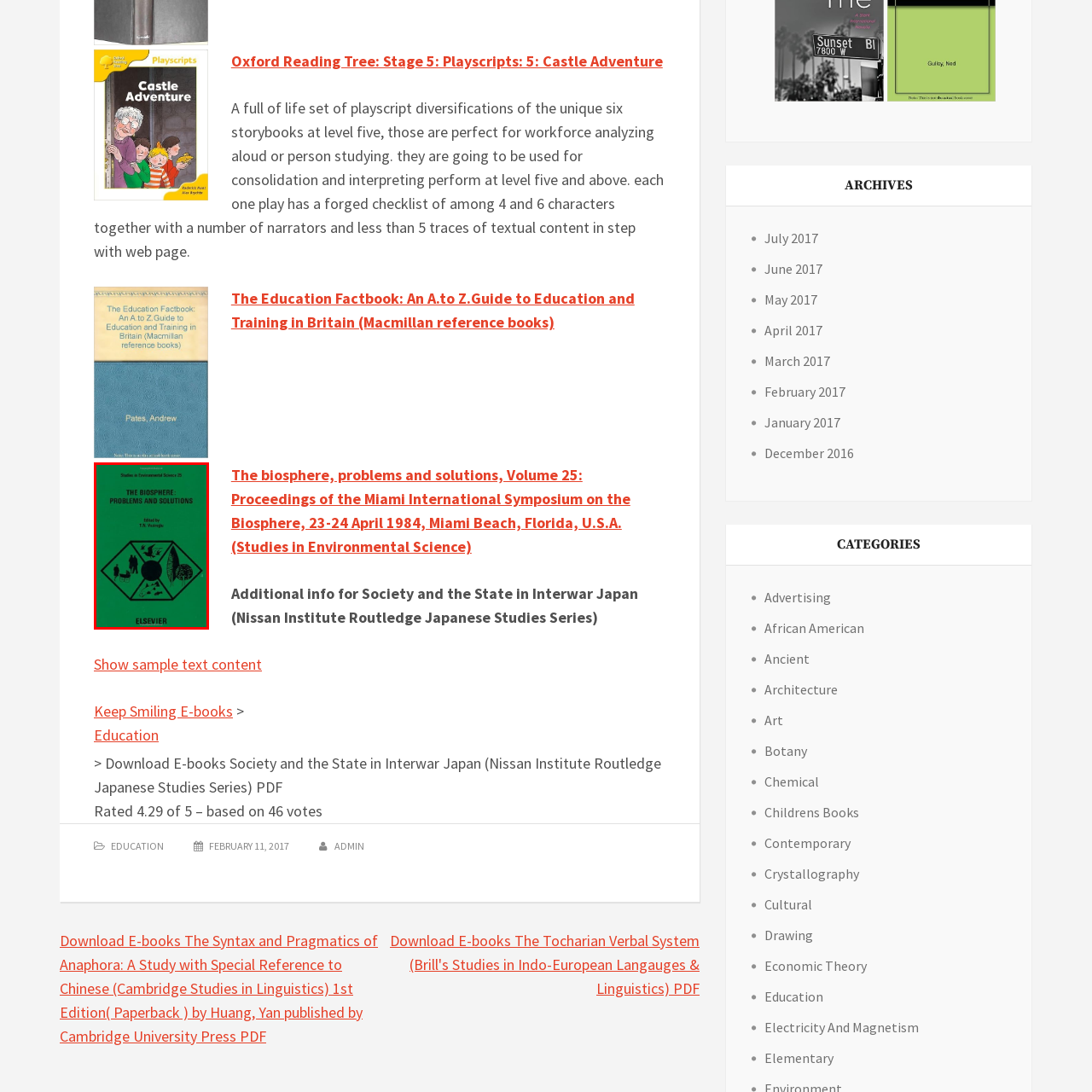What is the title of the book?
Concentrate on the image within the red bounding box and respond to the question with a detailed explanation based on the visual information provided.

The title of the book is prominently displayed at the top of the cover, and it is clearly visible as 'THE BIOSPHERE: PROBLEMS AND SOLUTIONS'.